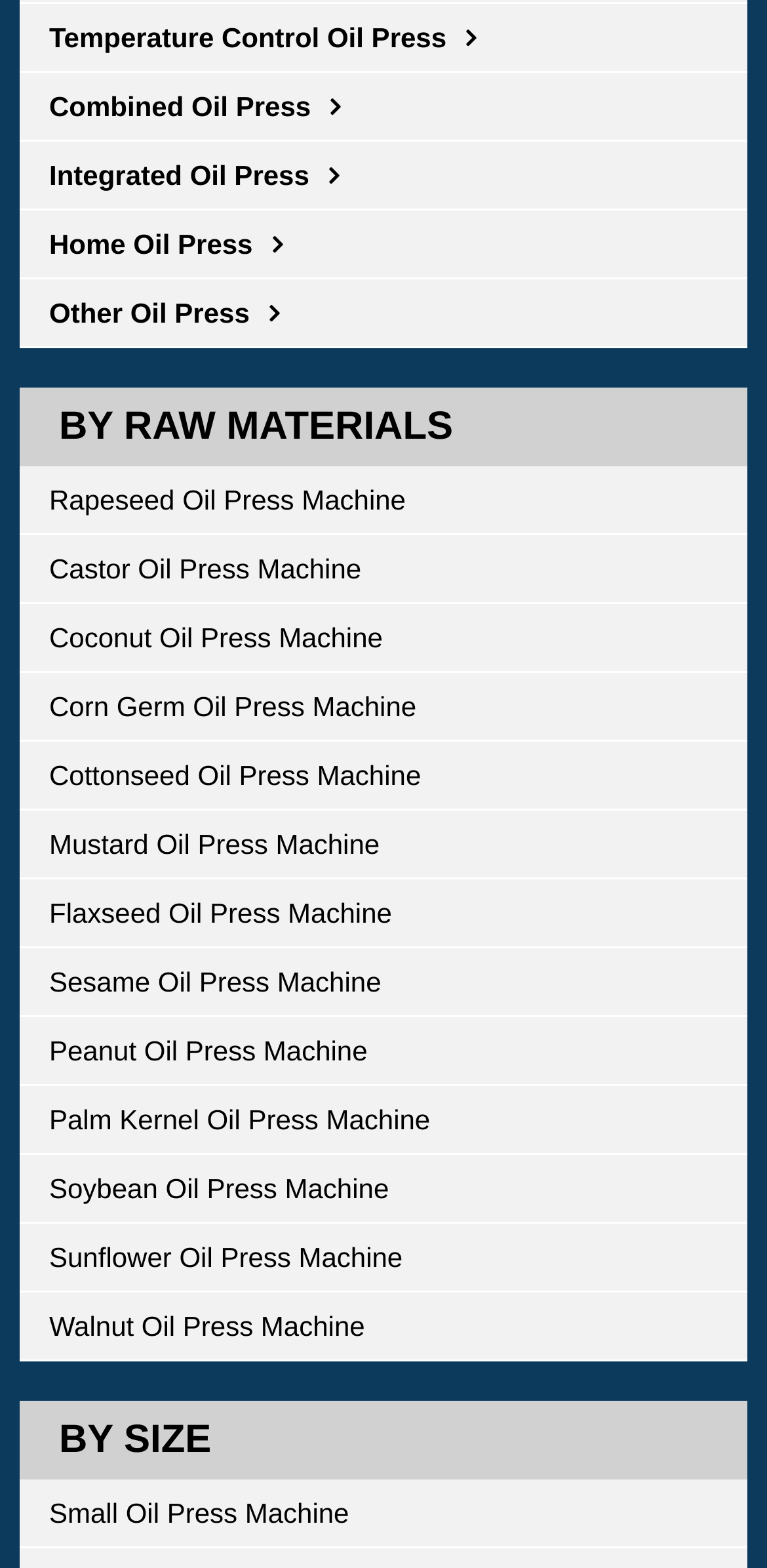Please specify the bounding box coordinates of the clickable section necessary to execute the following command: "Check Small Oil Press Machine".

[0.064, 0.943, 0.936, 0.986]